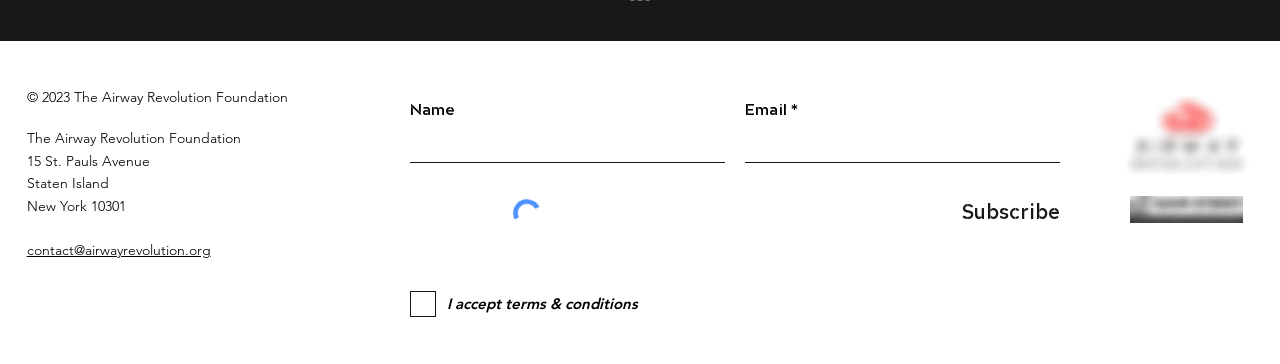Locate the coordinates of the bounding box for the clickable region that fulfills this instruction: "Enter your name".

[0.32, 0.353, 0.566, 0.447]